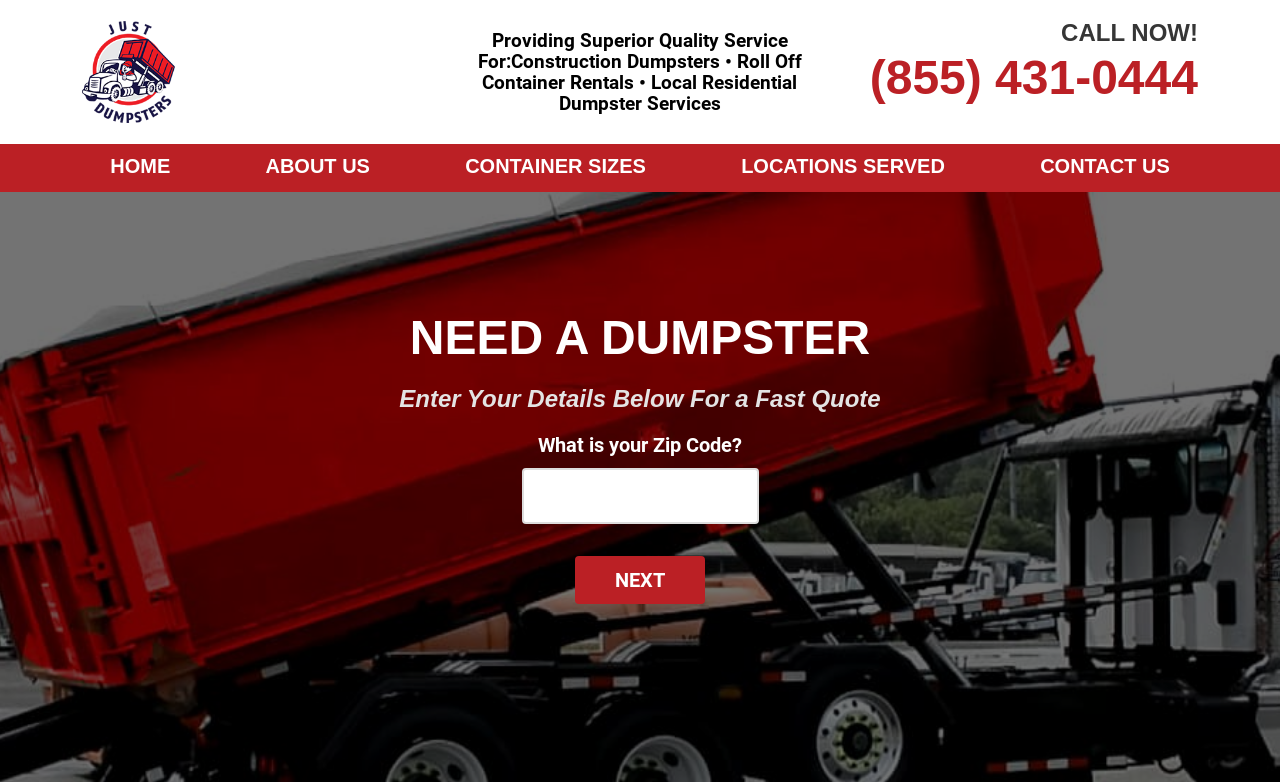What is the phone number to call?
Provide a thorough and detailed answer to the question.

The phone number is found next to the 'CALL NOW!' button, which is located at the top-right corner of the webpage.